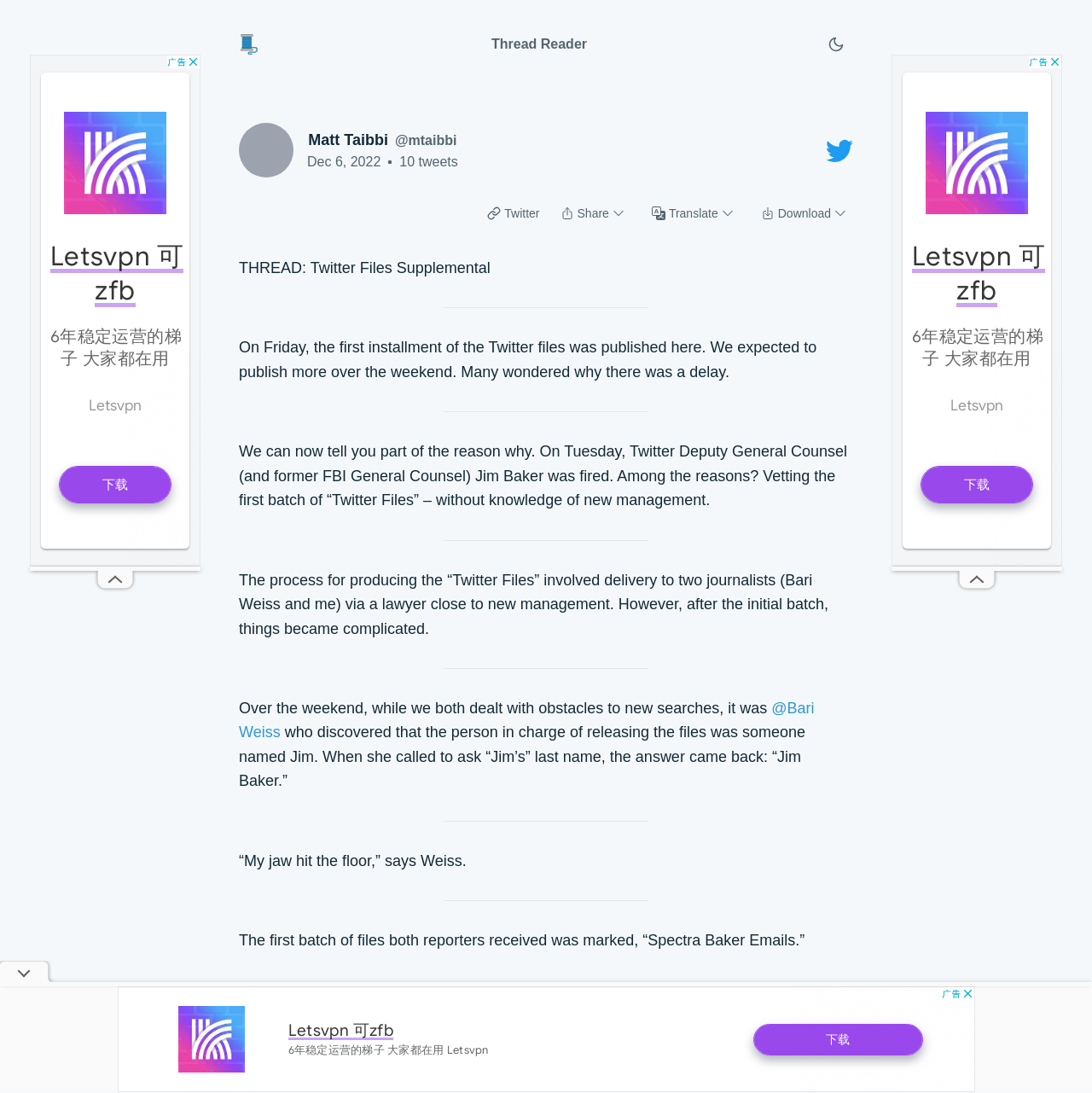Pinpoint the bounding box coordinates of the element that must be clicked to accomplish the following instruction: "View Matt Taibbi's profile". The coordinates should be in the format of four float numbers between 0 and 1, i.e., [left, top, right, bottom].

[0.282, 0.117, 0.355, 0.139]